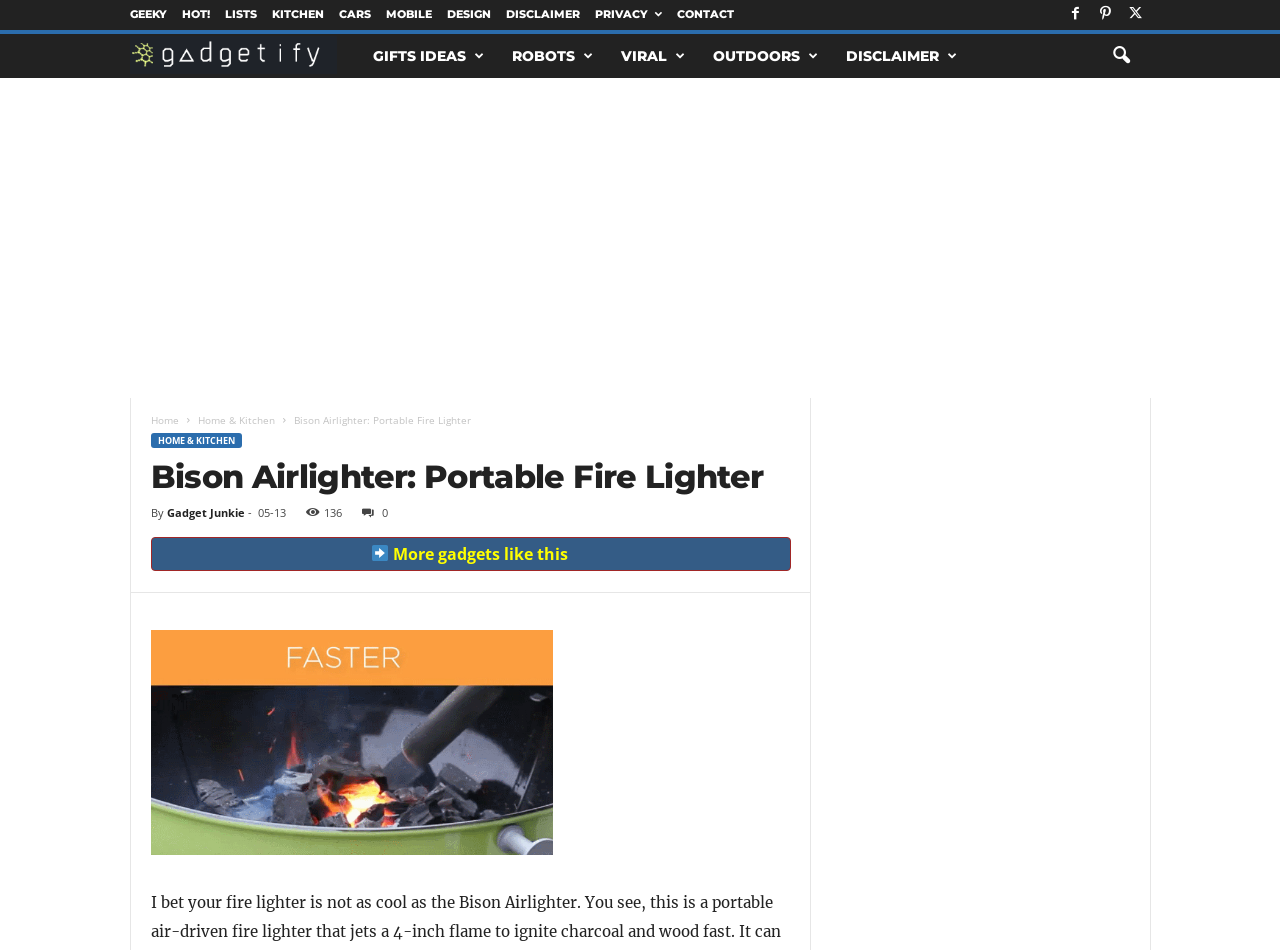Could you find the bounding box coordinates of the clickable area to complete this instruction: "Search for something"?

[0.858, 0.036, 0.893, 0.082]